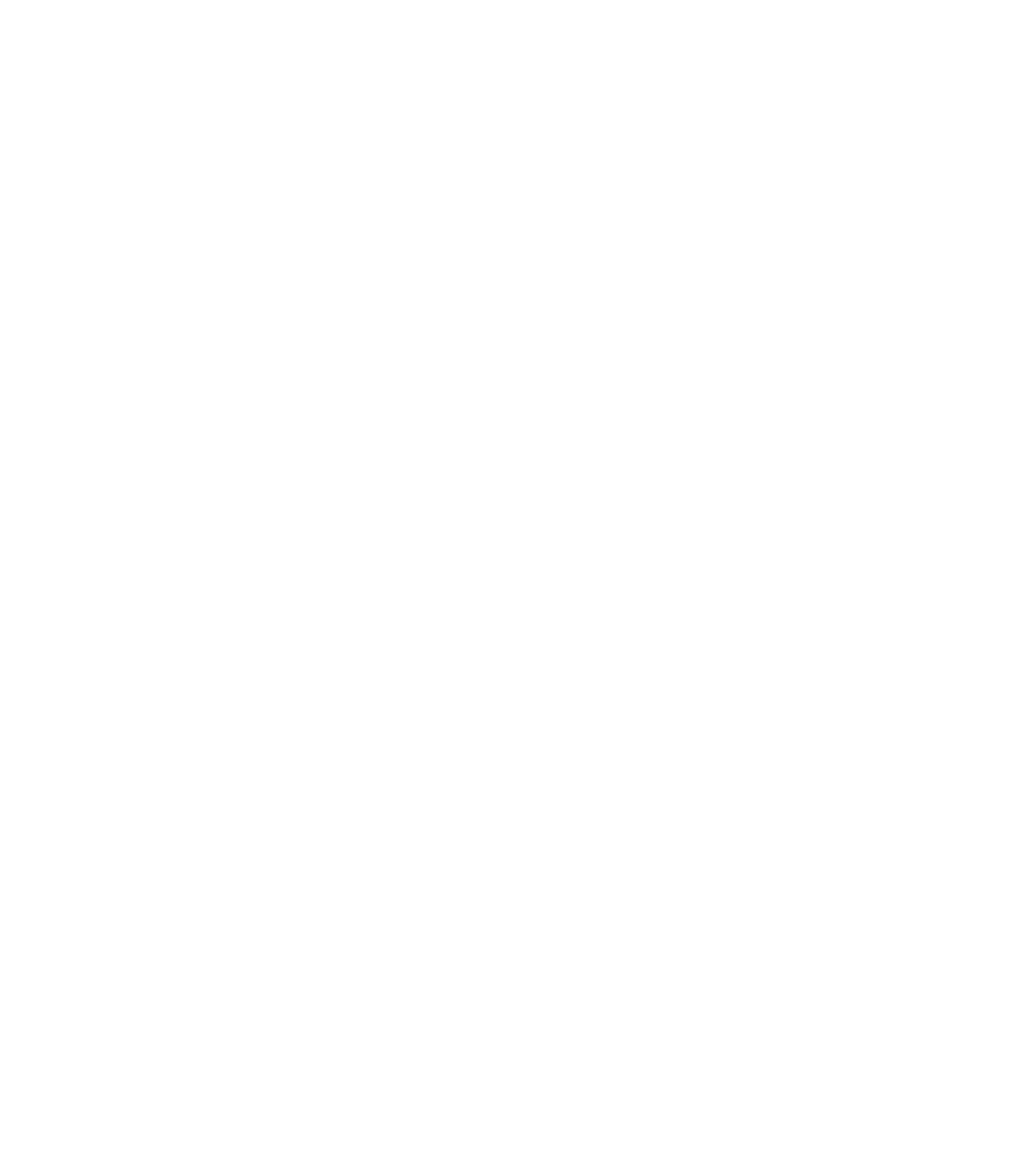Locate the bounding box coordinates of the element you need to click to accomplish the task described by this instruction: "Click on 'Buying advice'".

[0.181, 0.234, 0.275, 0.267]